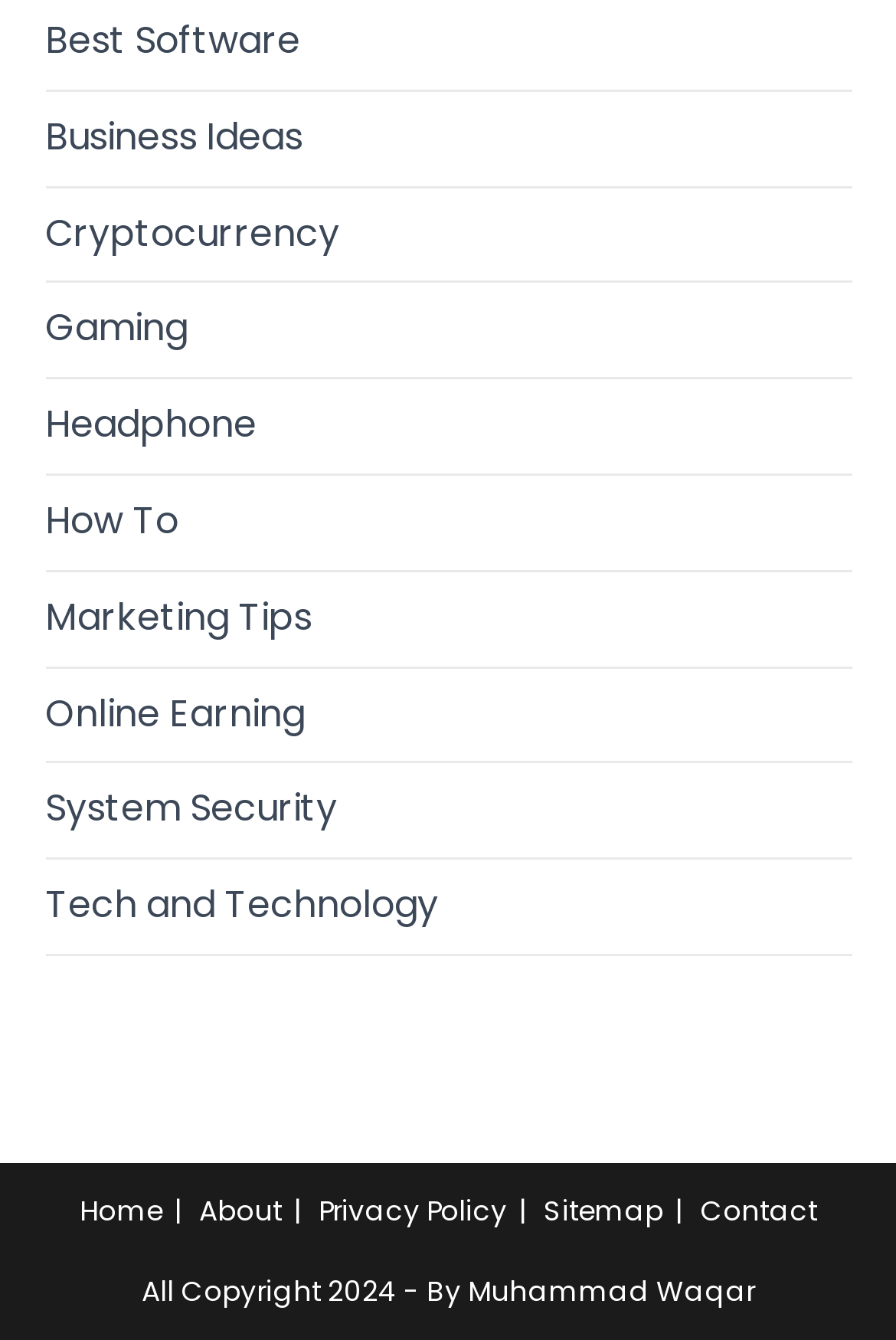From the image, can you give a detailed response to the question below:
What are the navigation links at the bottom of the webpage?

By examining the links at the bottom of the webpage, I can see that the navigation links are Home, About, Privacy Policy, Sitemap, and Contact.